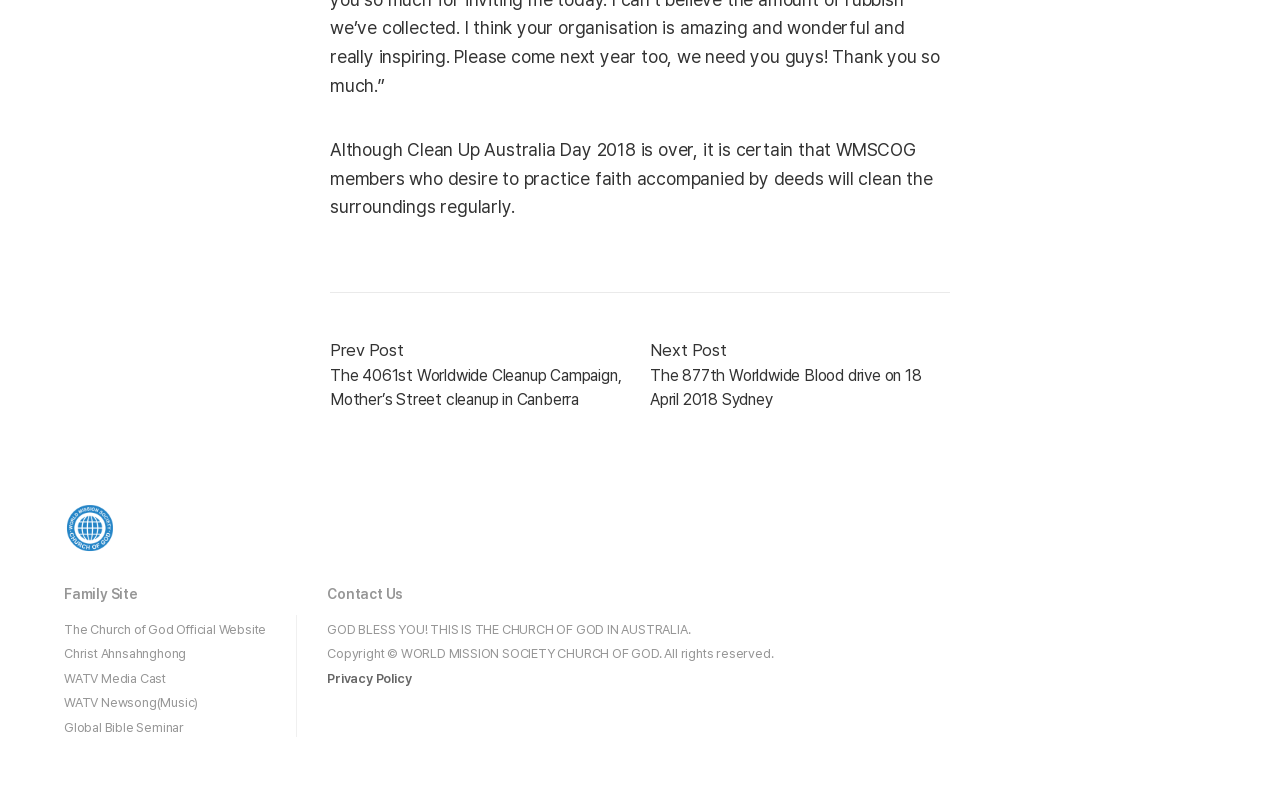Please give a succinct answer using a single word or phrase:
What is the name of the person mentioned on this webpage?

Christ Ahnsahnghong